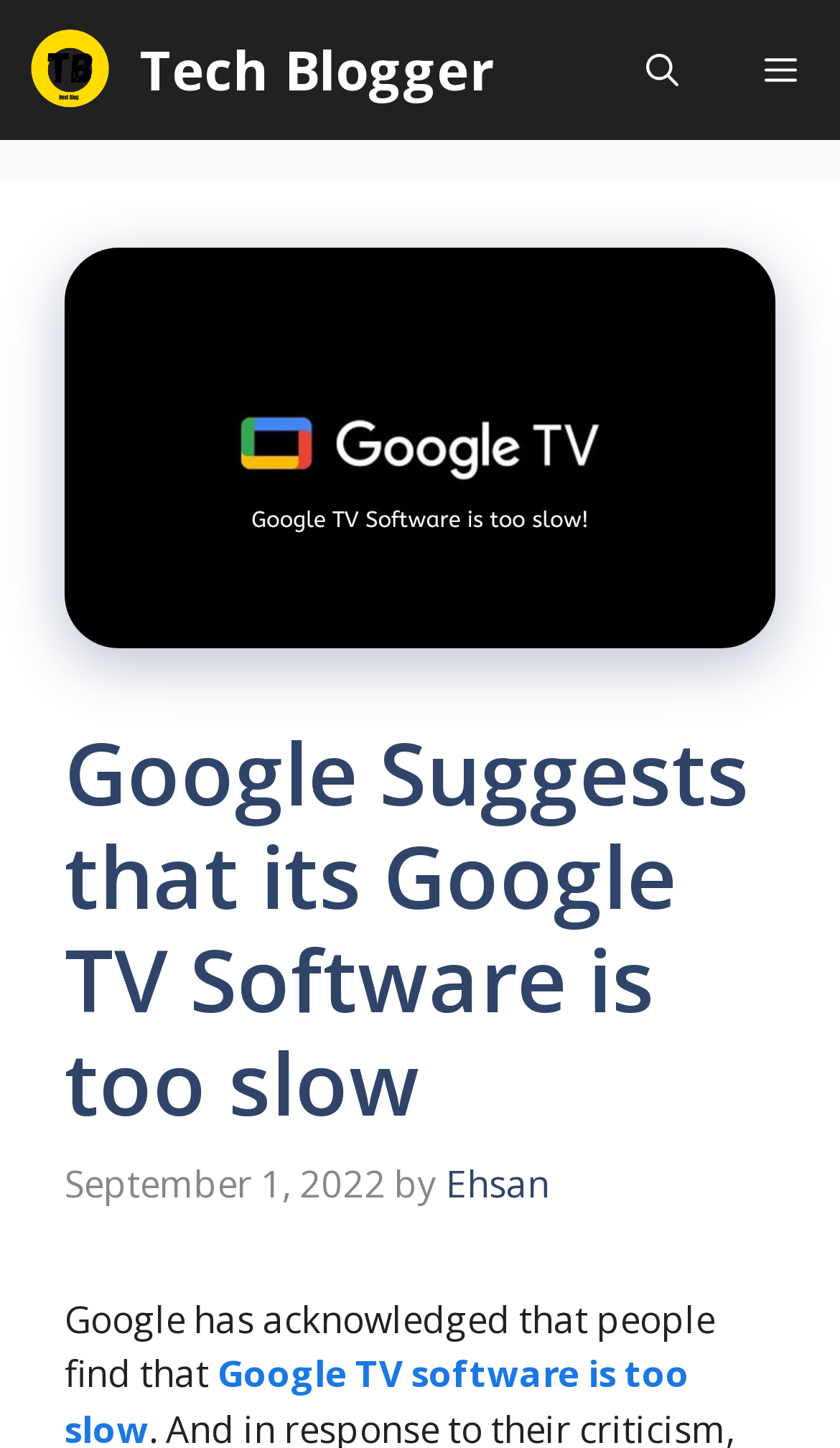Based on the image, provide a detailed response to the question:
What is the primary navigation menu?

I found the primary navigation menu by looking at the navigation element at the top of the page, which is labeled as 'Primary'.